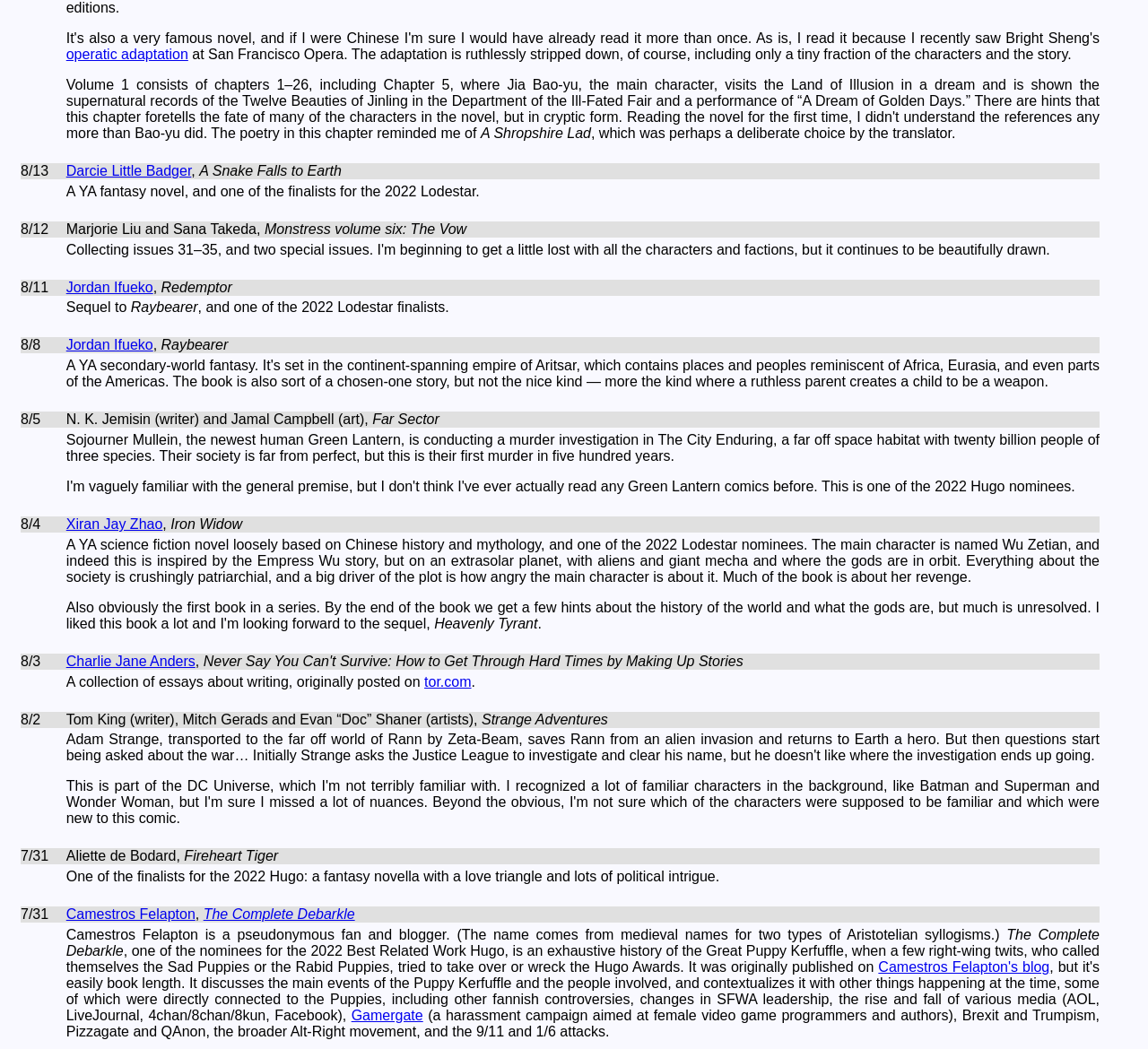Locate the bounding box coordinates of the area that needs to be clicked to fulfill the following instruction: "Check out the article on tor.com". The coordinates should be in the format of four float numbers between 0 and 1, namely [left, top, right, bottom].

[0.37, 0.642, 0.411, 0.657]